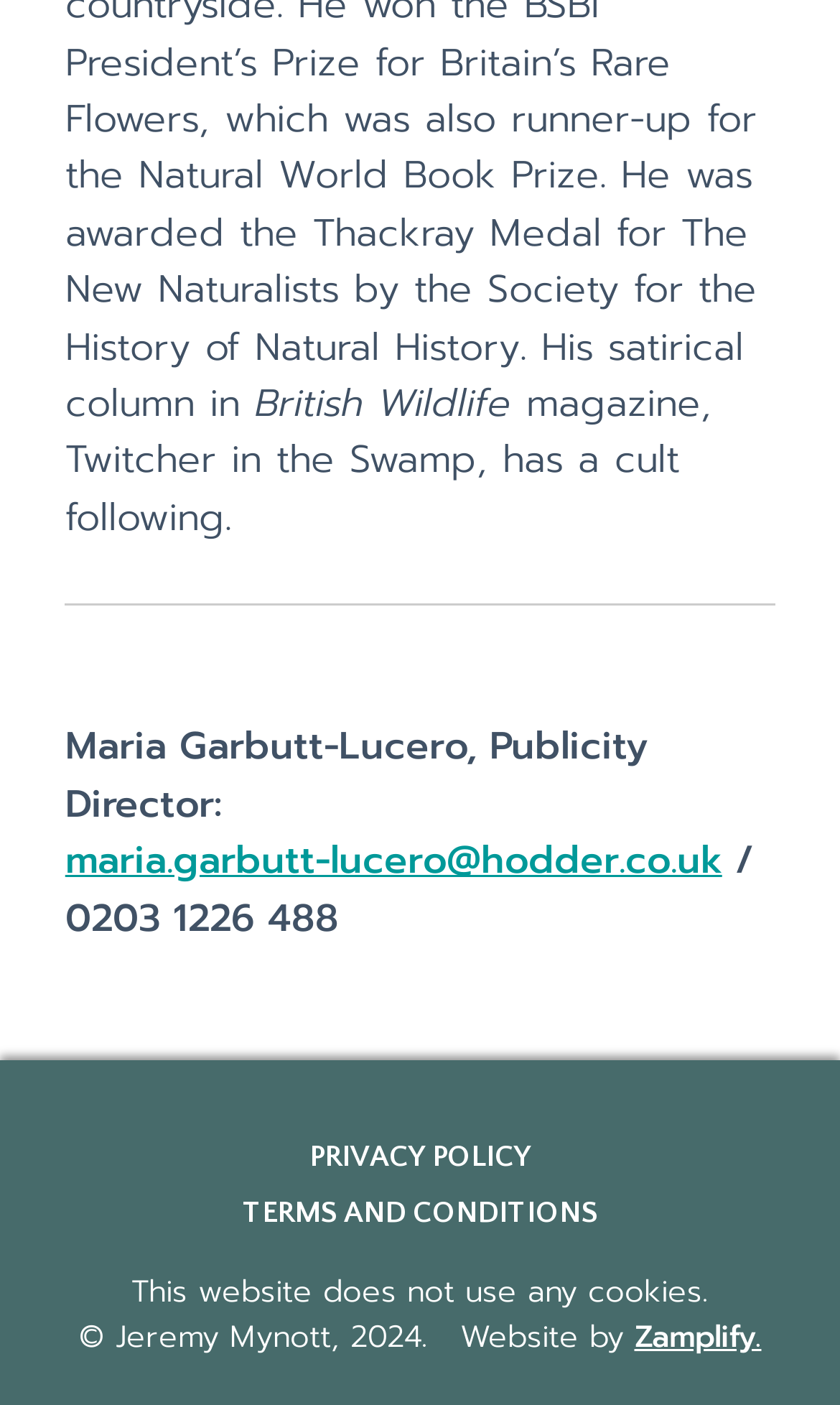What is the name of the magazine?
Using the information from the image, answer the question thoroughly.

The name of the magazine can be found in the StaticText element with the text 'British Wildlife' at the top of the webpage.